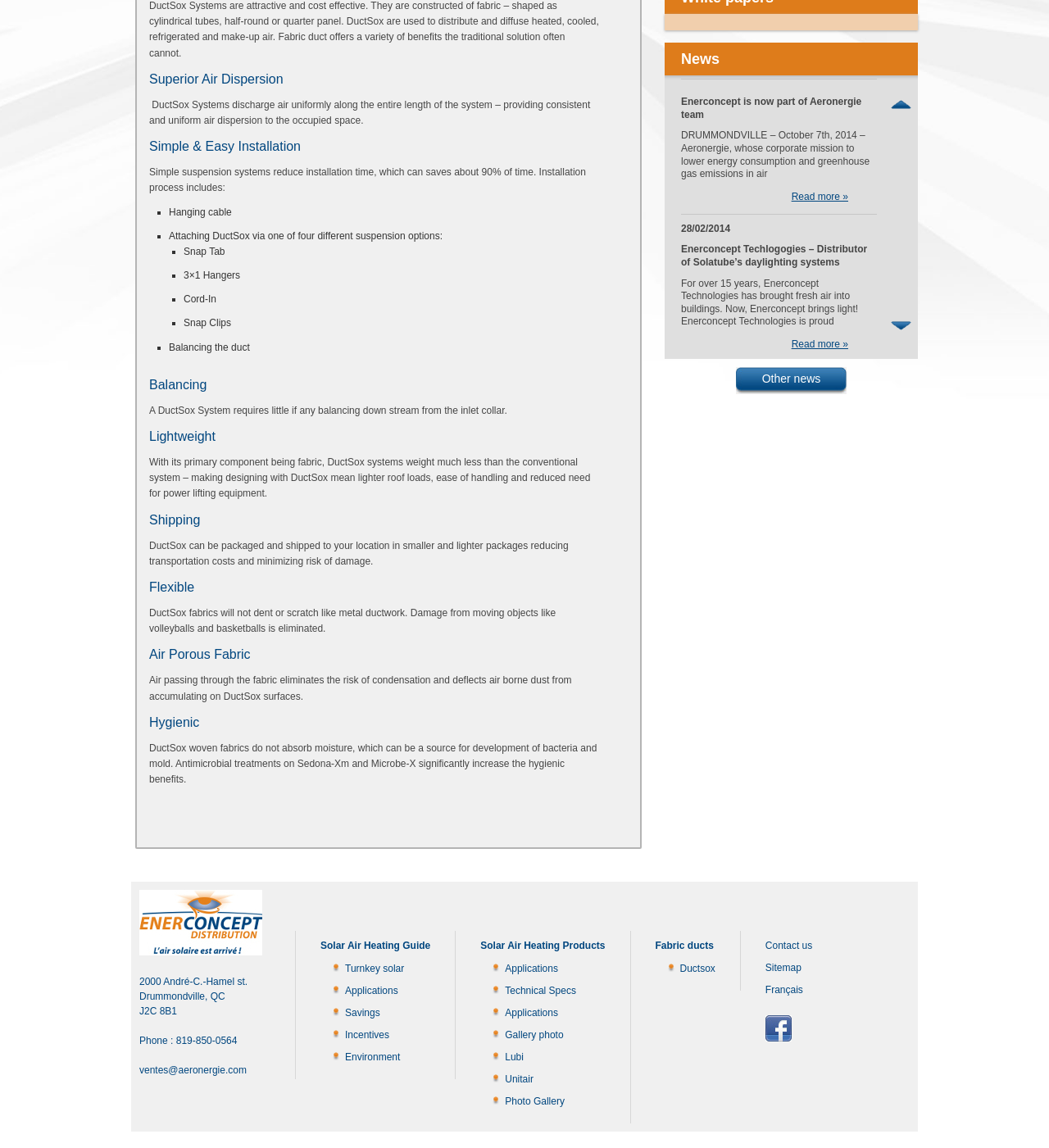Return the bounding box coordinates of the UI element that corresponds to this description: "Read more »". The coordinates must be given as four float numbers in the range of 0 and 1, [left, top, right, bottom].

[0.754, 0.841, 0.809, 0.854]